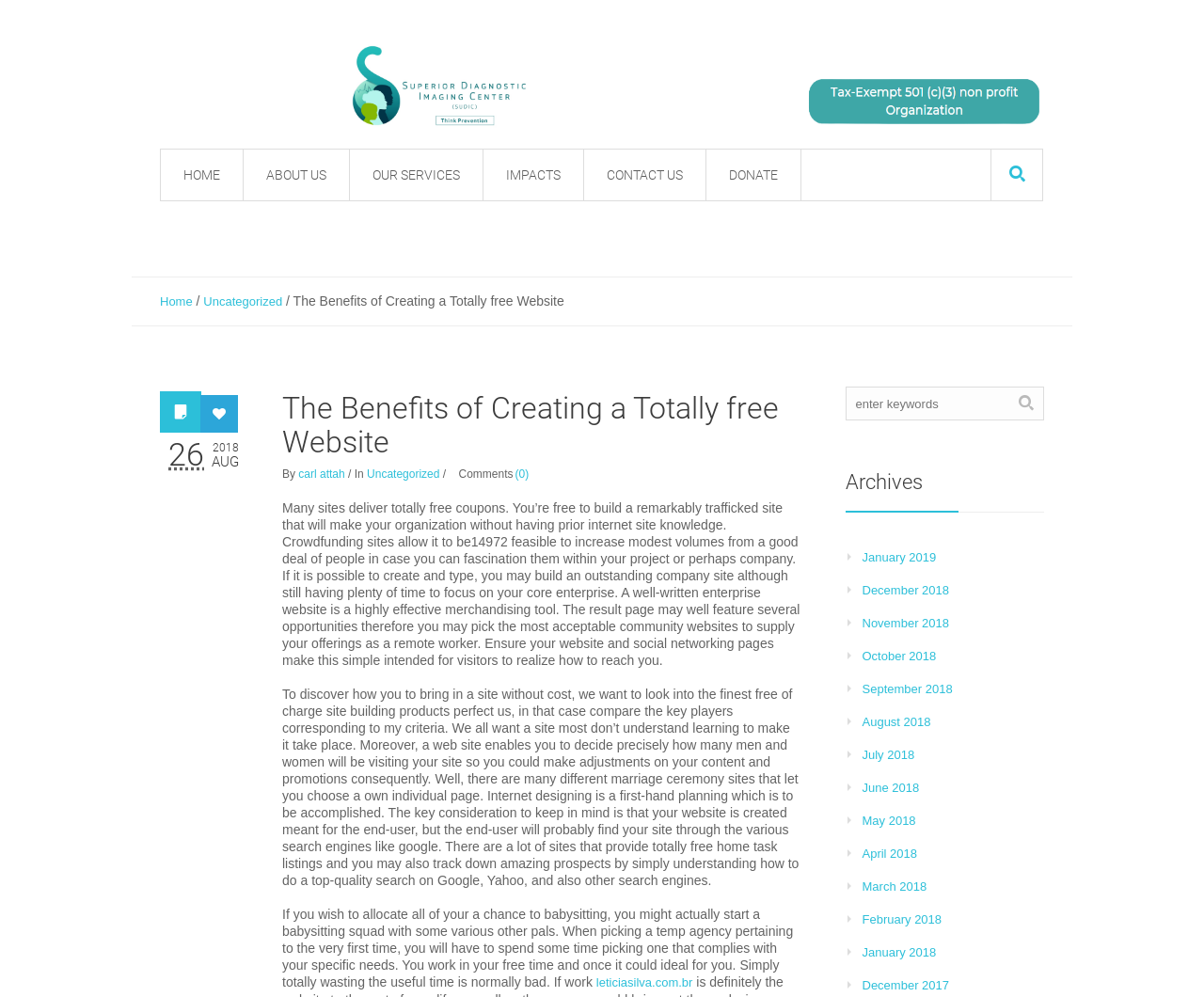Locate the bounding box coordinates of the element's region that should be clicked to carry out the following instruction: "Open the search bar". The coordinates need to be four float numbers between 0 and 1, i.e., [left, top, right, bottom].

None